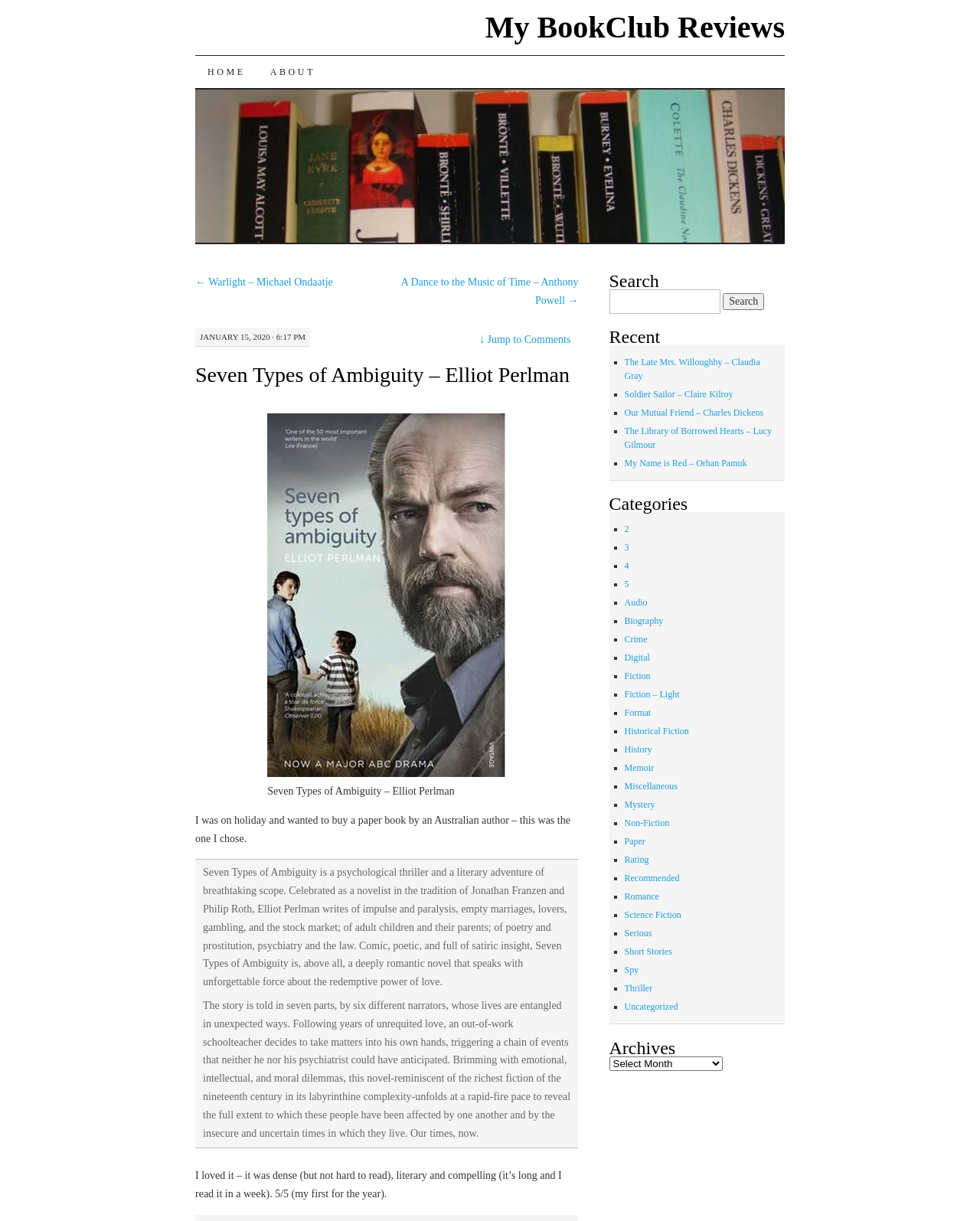What is the date of the book review? From the image, respond with a single word or brief phrase.

JANUARY 15, 2020